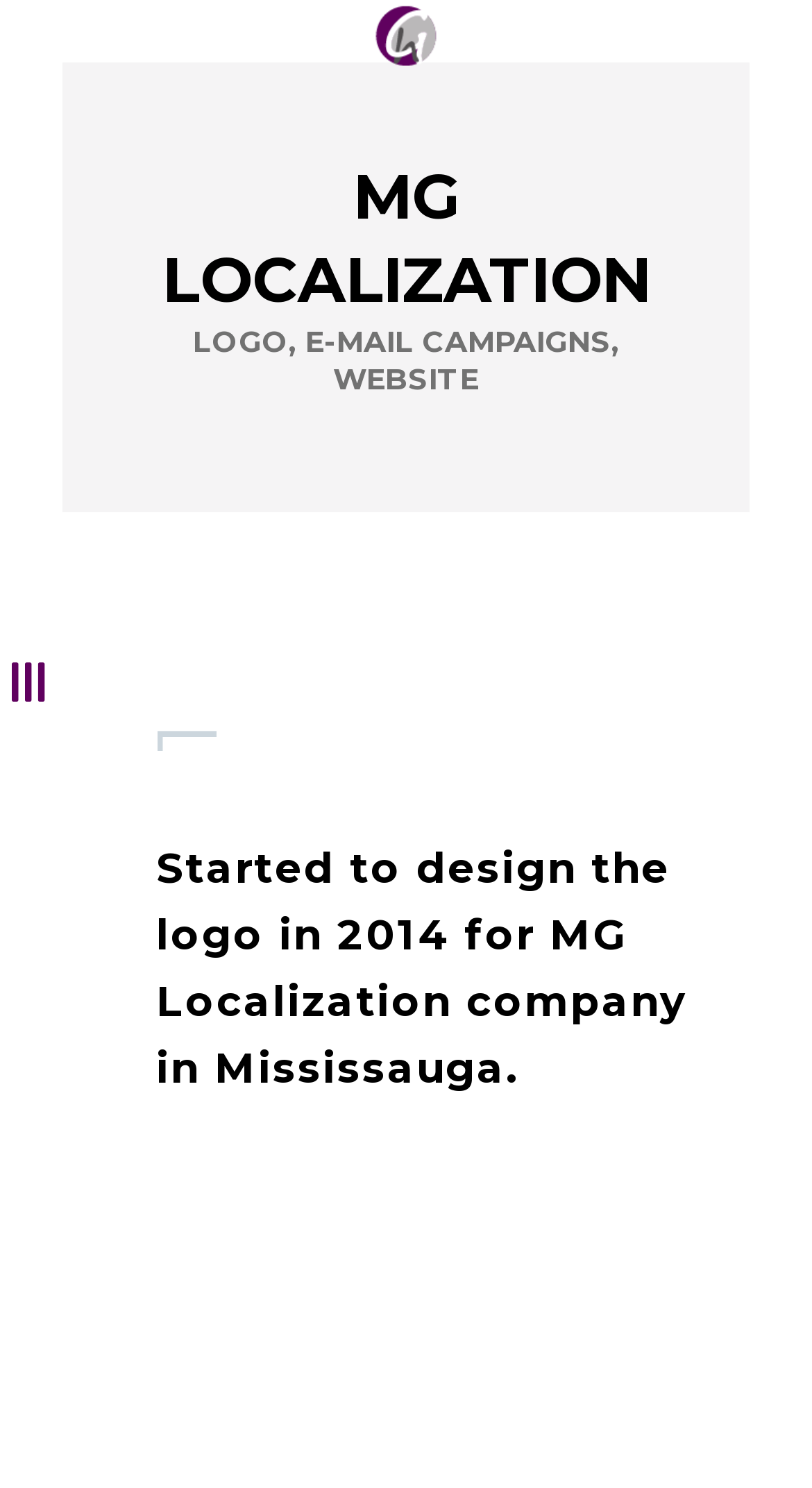Provide a short answer to the following question with just one word or phrase: How many sections are described on the webpage?

1